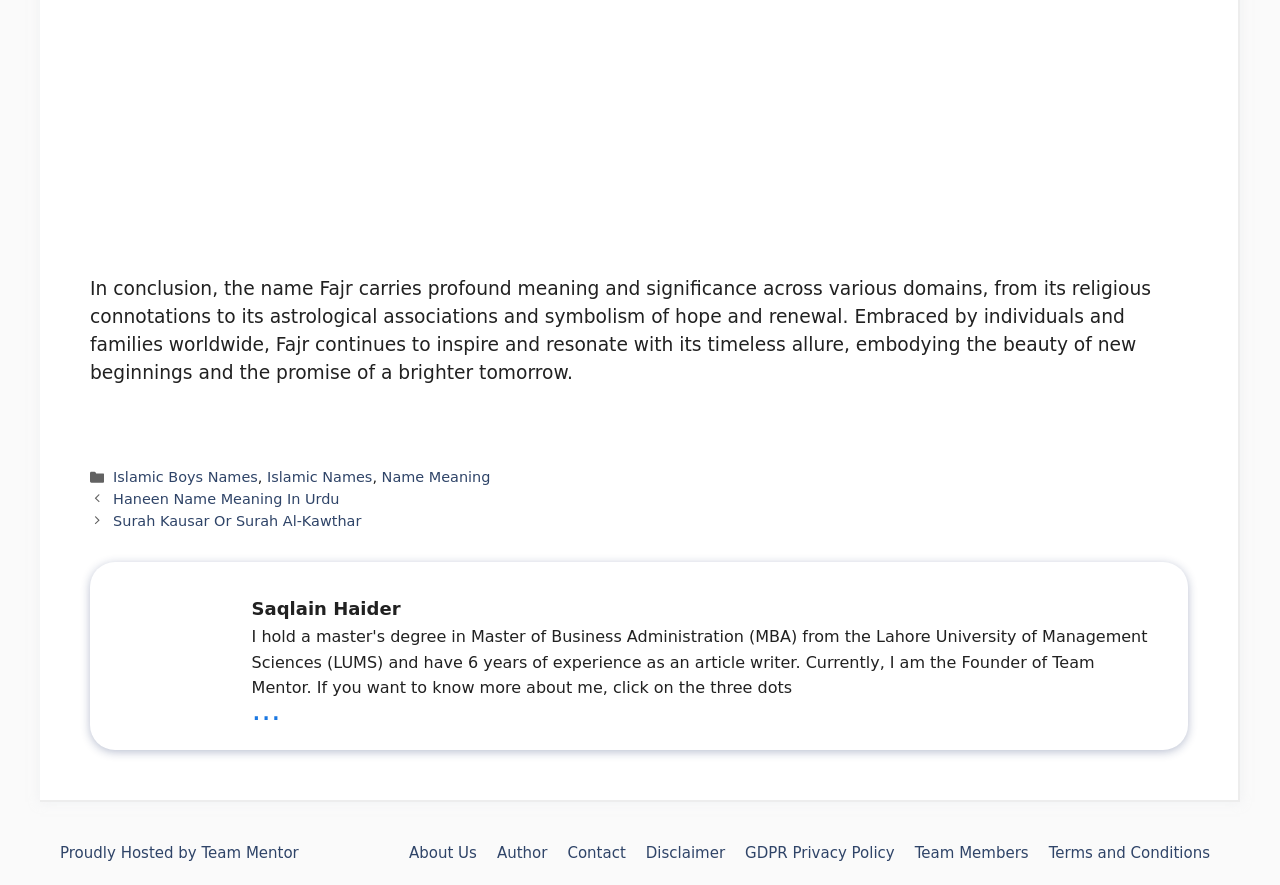Identify the bounding box coordinates of the region that should be clicked to execute the following instruction: "View the author's profile".

[0.388, 0.954, 0.428, 0.974]